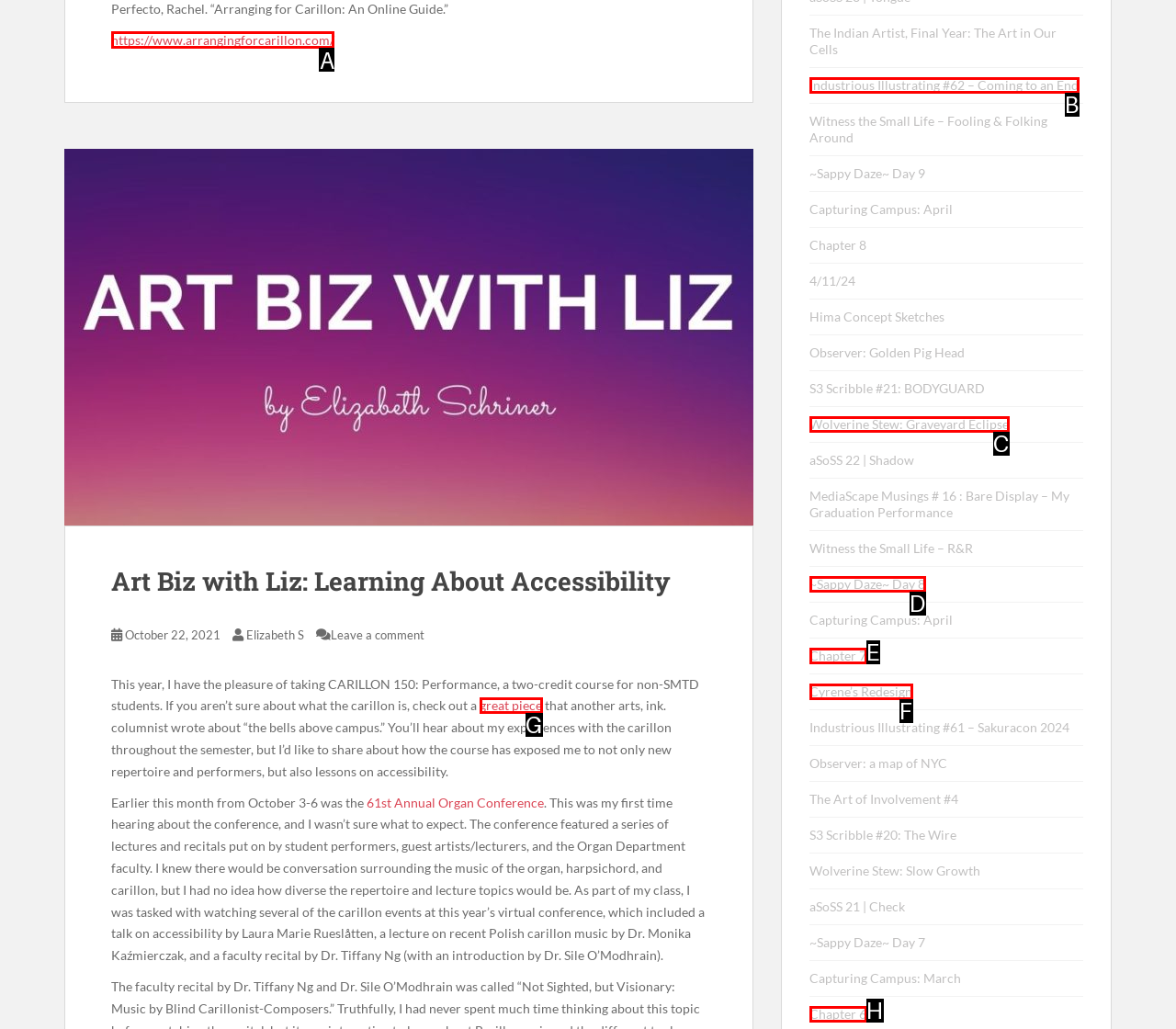Decide which letter you need to select to fulfill the task: Read the article about arranging for carillon
Answer with the letter that matches the correct option directly.

A